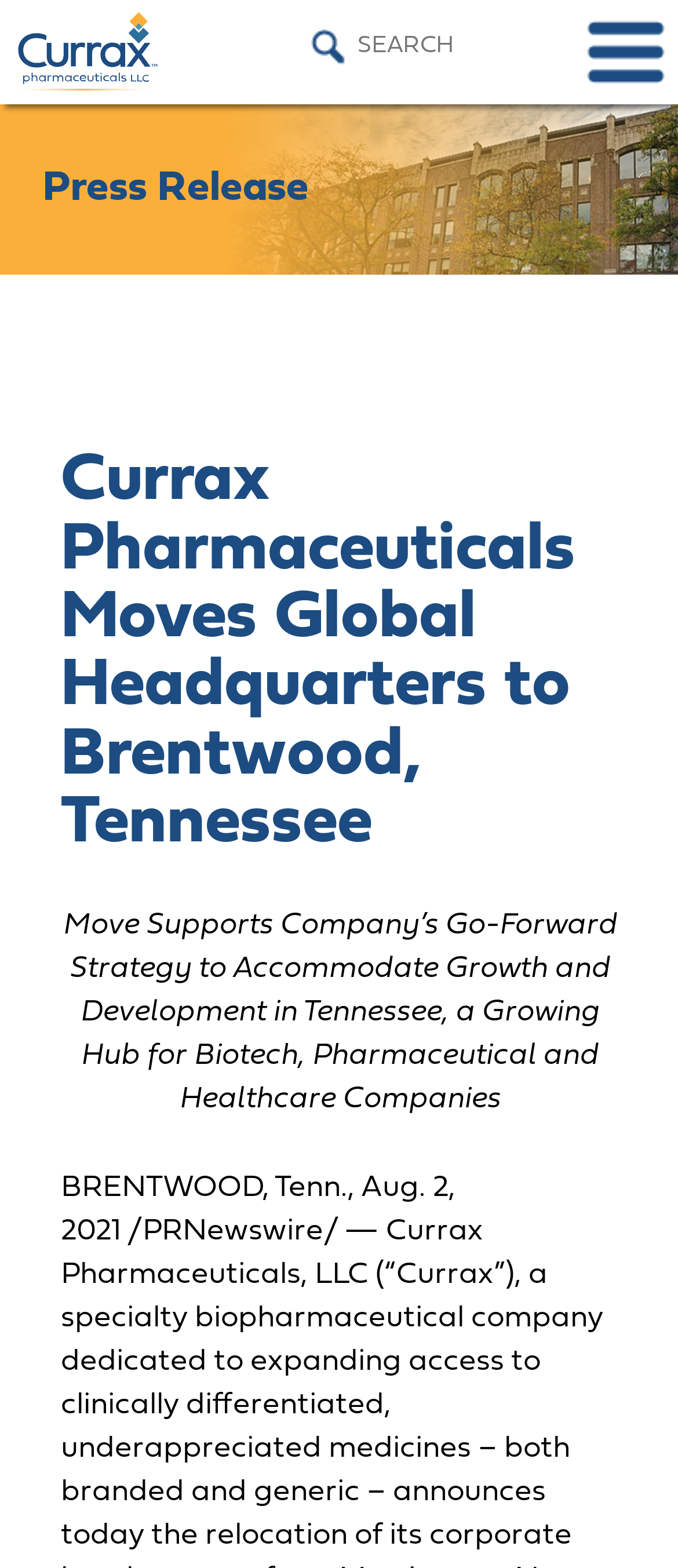Predict the bounding box of the UI element based on the description: "title="www.curraxpharma.com"". The coordinates should be four float numbers between 0 and 1, formatted as [left, top, right, bottom].

[0.018, 0.008, 0.233, 0.058]